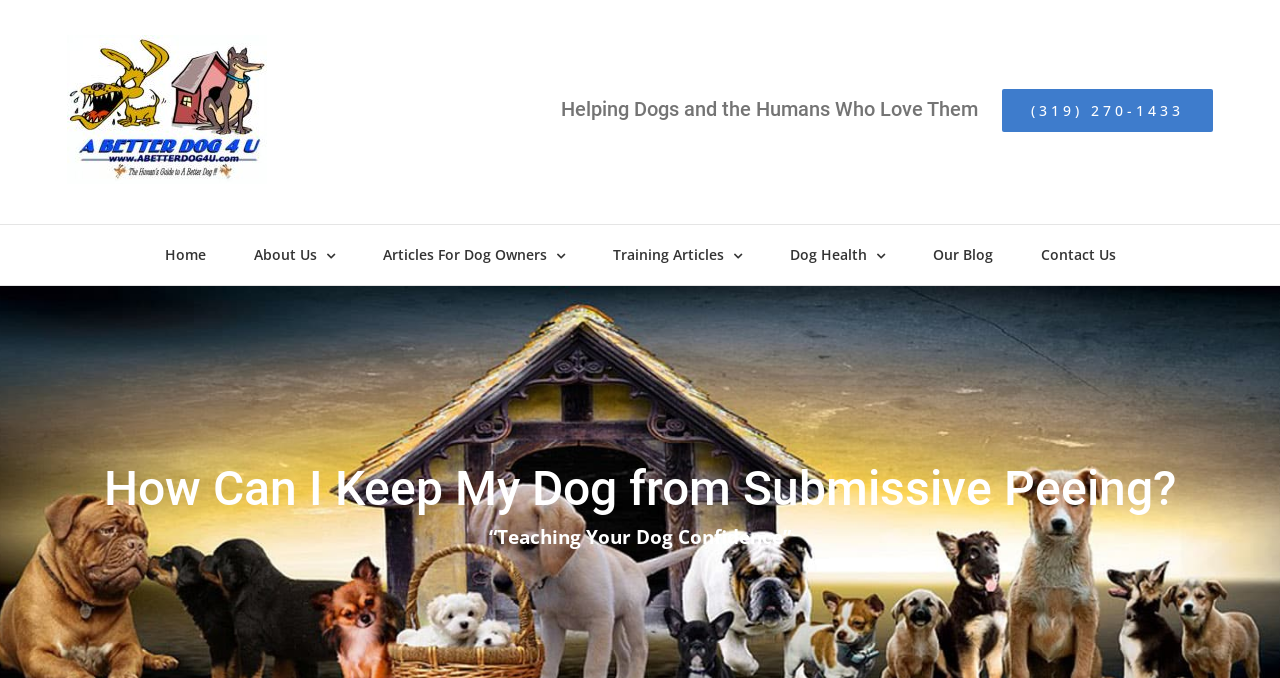Can you pinpoint the bounding box coordinates for the clickable element required for this instruction: "Read About Us"? The coordinates should be four float numbers between 0 and 1, i.e., [left, top, right, bottom].

[0.198, 0.332, 0.261, 0.42]